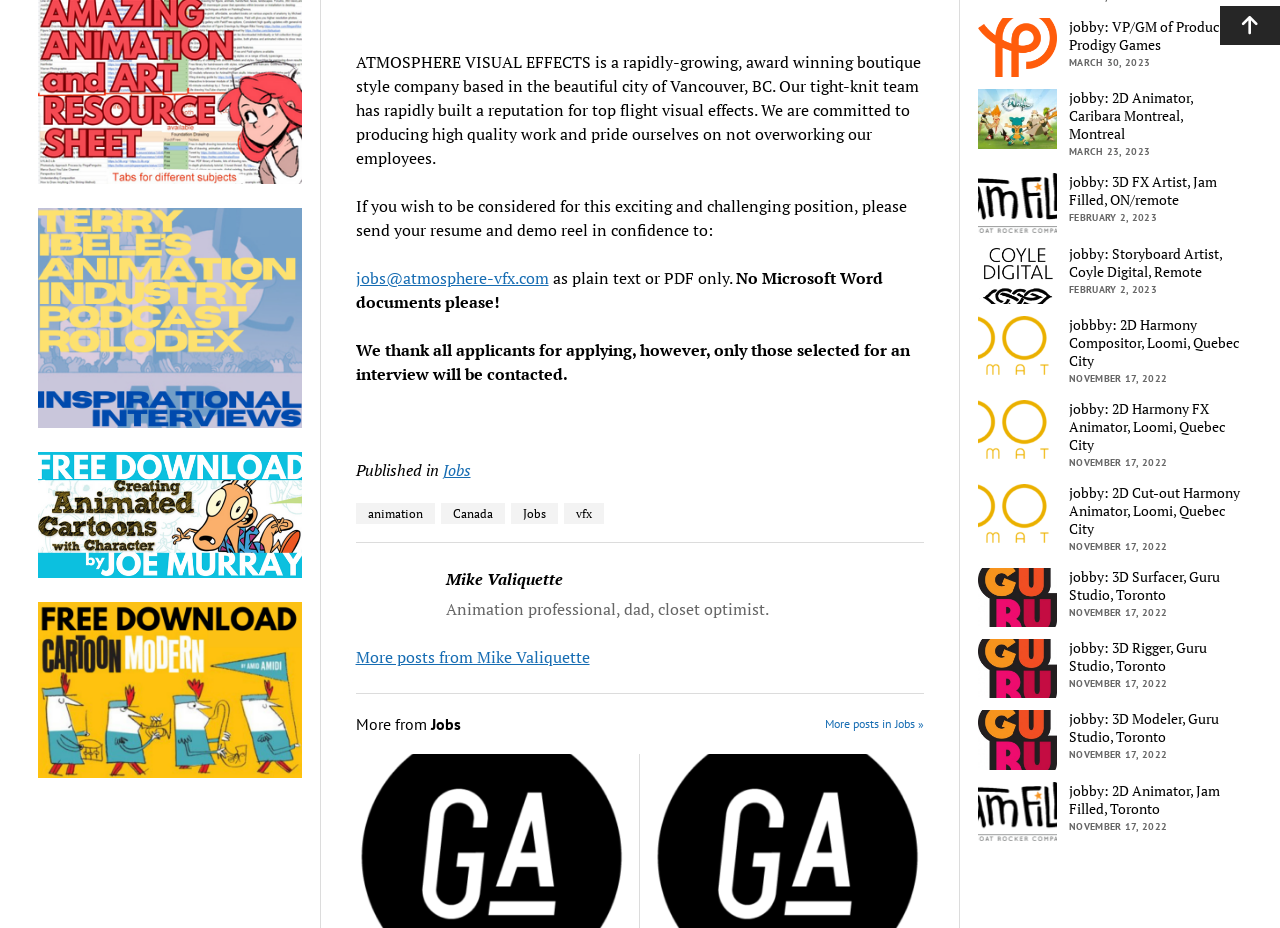What is the company name mentioned on the webpage?
Look at the image and provide a detailed response to the question.

The company name is mentioned in the StaticText element with ID 268, which describes the company as a rapidly-growing, award-winning boutique style company based in Vancouver, BC.